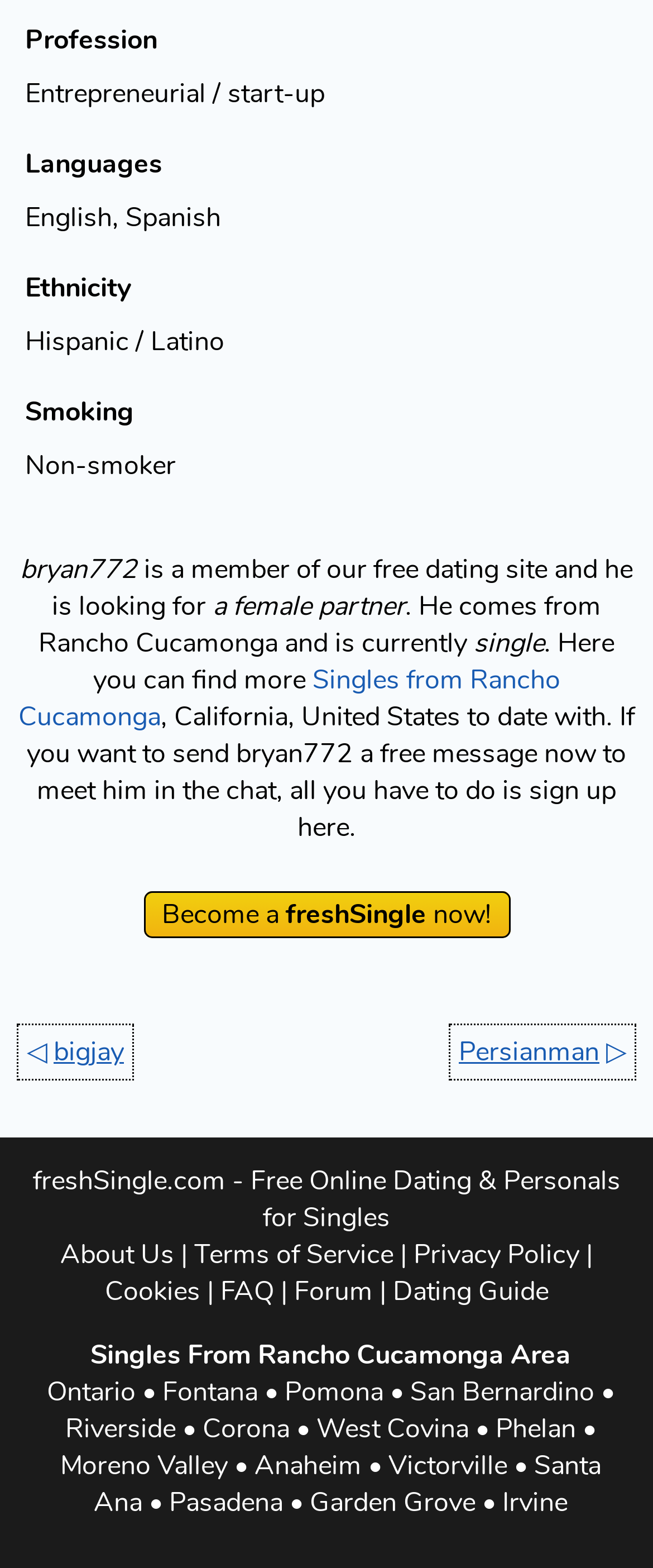Identify the bounding box coordinates for the UI element mentioned here: "Cookies". Provide the coordinates as four float values between 0 and 1, i.e., [left, top, right, bottom].

[0.16, 0.812, 0.306, 0.836]